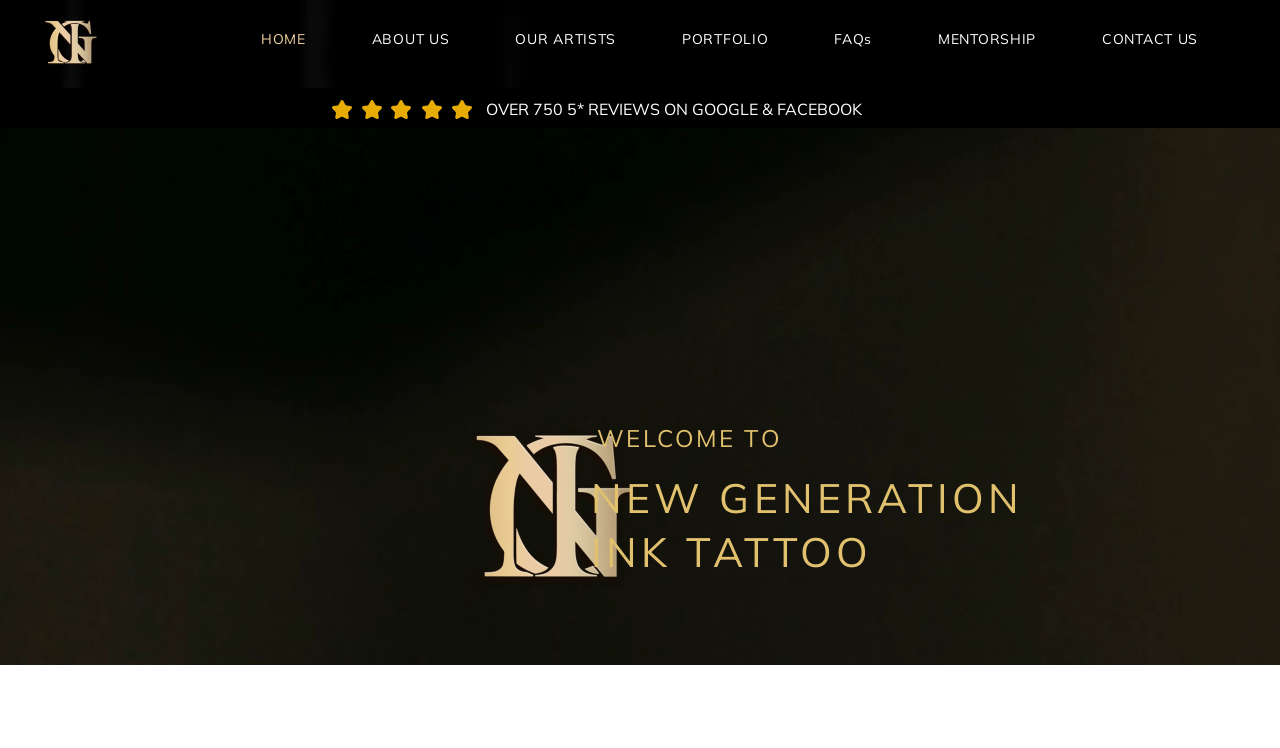Given the element description ABOUT US, predict the bounding box coordinates for the UI element in the webpage screenshot. The format should be (top-left x, top-left y, bottom-right x, bottom-right y), and the values should be between 0 and 1.

[0.268, 0.027, 0.374, 0.078]